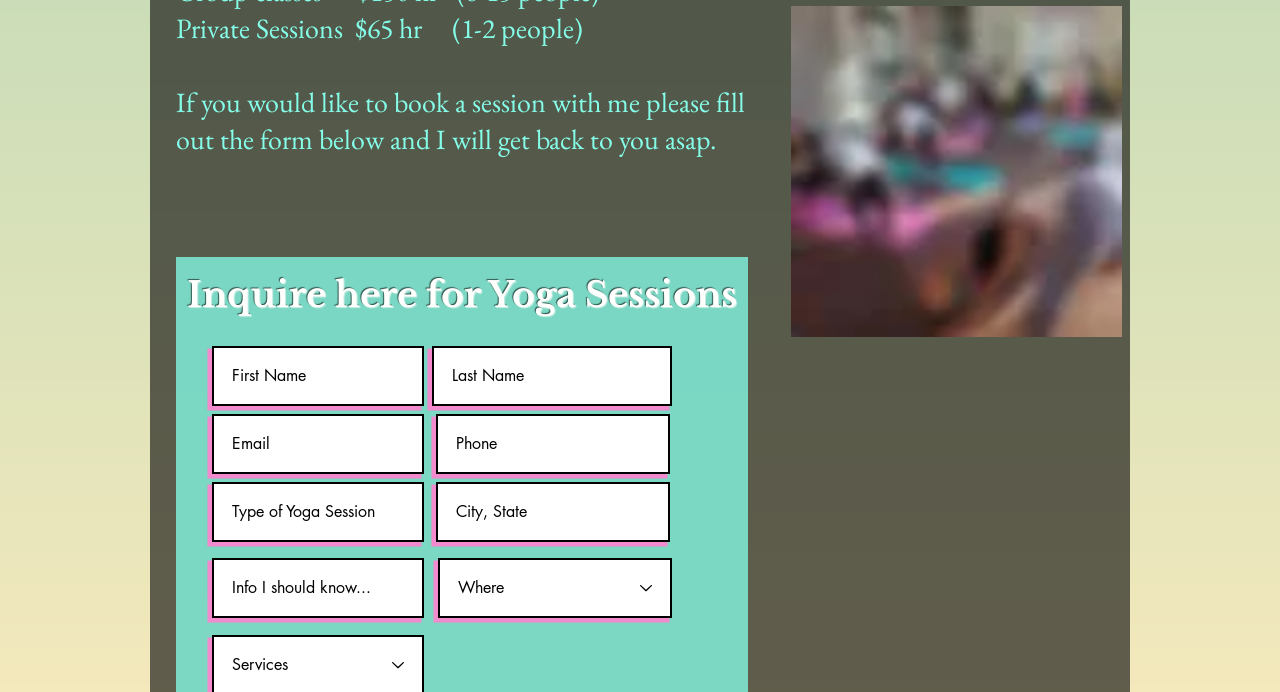Identify the bounding box of the HTML element described here: "aria-label="Email" name="email" placeholder="Email"". Provide the coordinates as four float numbers between 0 and 1: [left, top, right, bottom].

[0.166, 0.598, 0.331, 0.685]